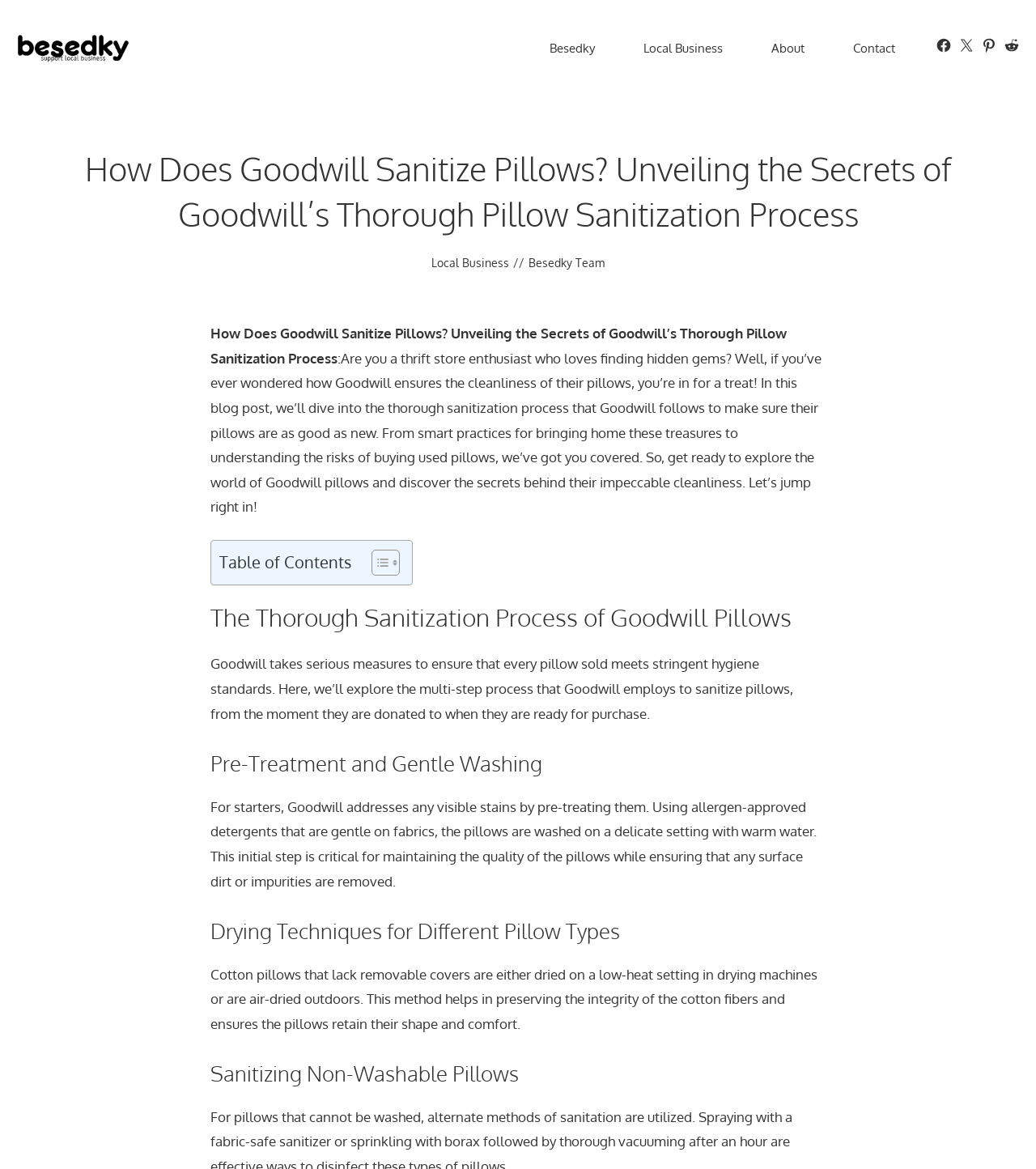Please examine the image and provide a detailed answer to the question: What is the topic of the blog post?

The topic of the blog post can be inferred from the heading 'How Does Goodwill Sanitize Pillows? Unveiling the Secrets of Goodwill’s Thorough Pillow Sanitization Process' and the content of the post, which discusses the process of sanitizing pillows at Goodwill.